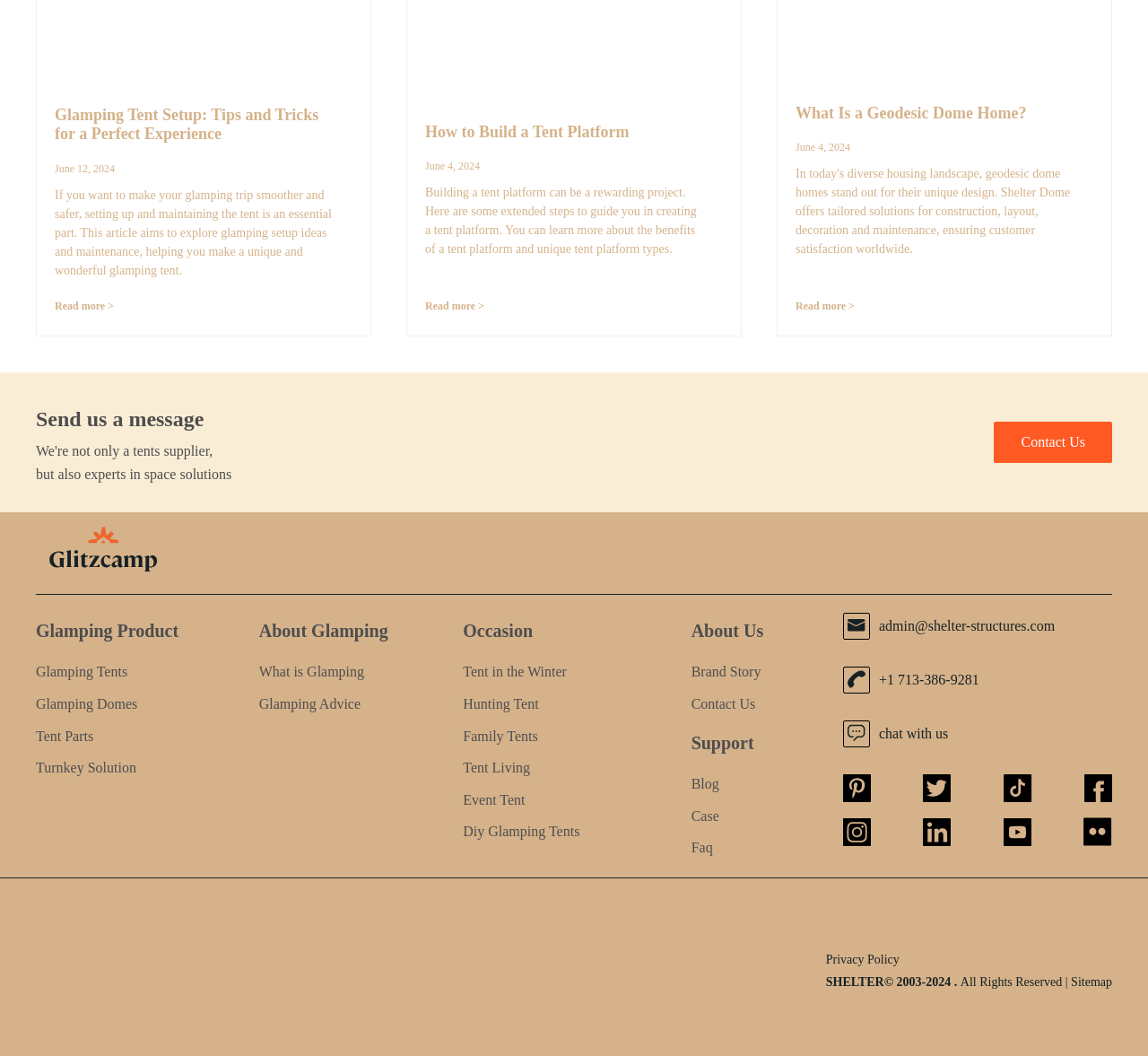What is the purpose of building a tent platform?
Make sure to answer the question with a detailed and comprehensive explanation.

The second article's content mentions that building a tent platform can be a rewarding project, and it provides extended steps to guide users in creating a tent platform, implying that the purpose of building a tent platform is to provide a guide for users.